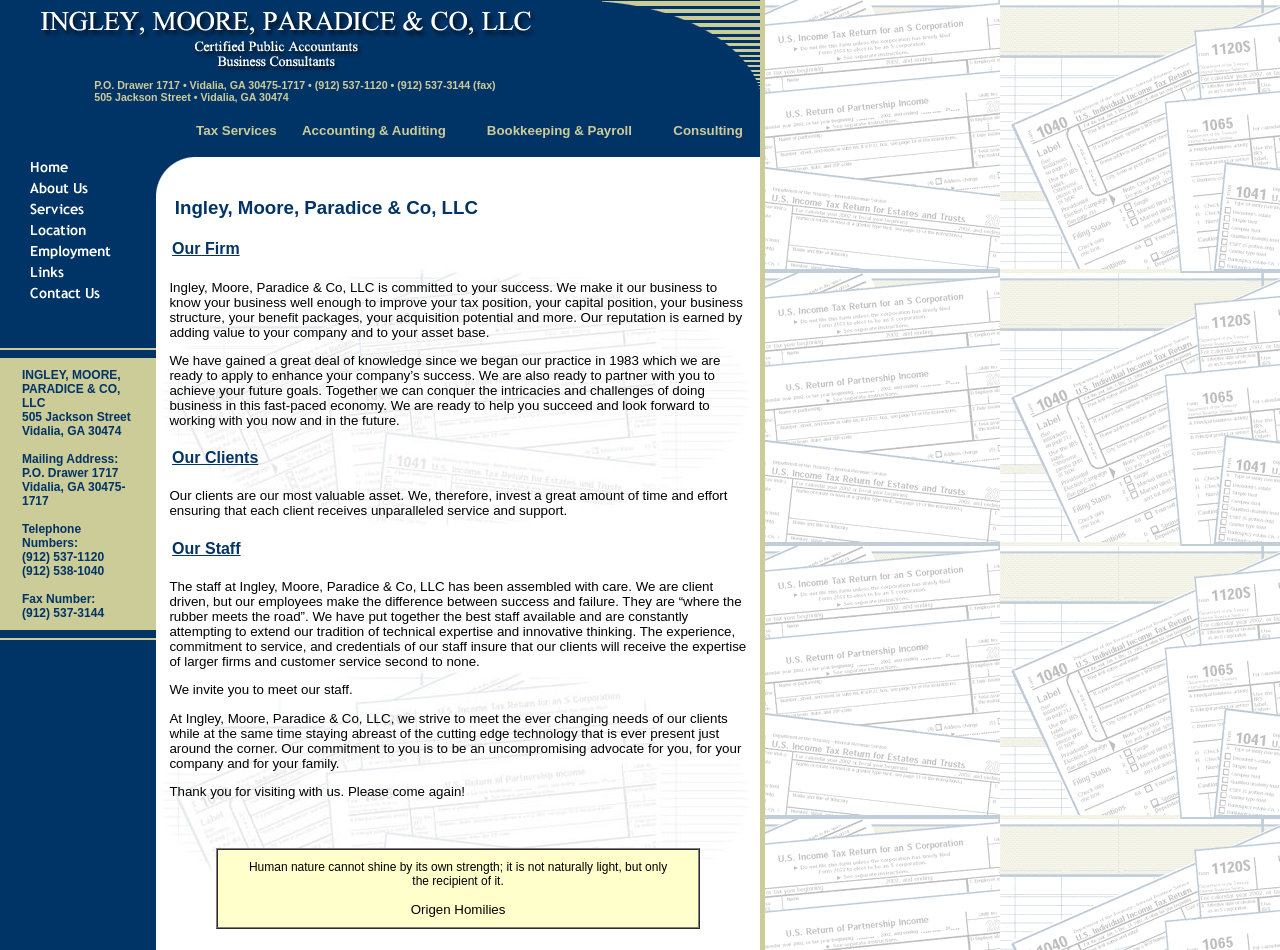Locate the bounding box coordinates of the segment that needs to be clicked to meet this instruction: "Click the link to Tax Services".

[0.153, 0.129, 0.216, 0.145]